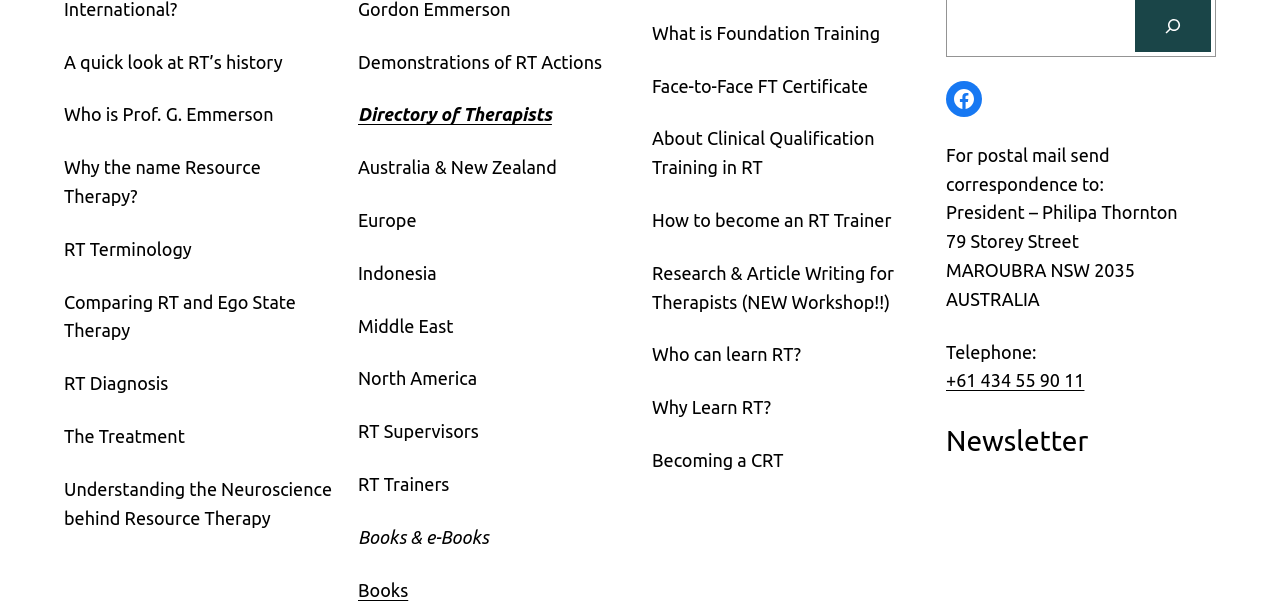Predict the bounding box of the UI element based on this description: "Why the name Resource Therapy?".

[0.05, 0.254, 0.261, 0.349]